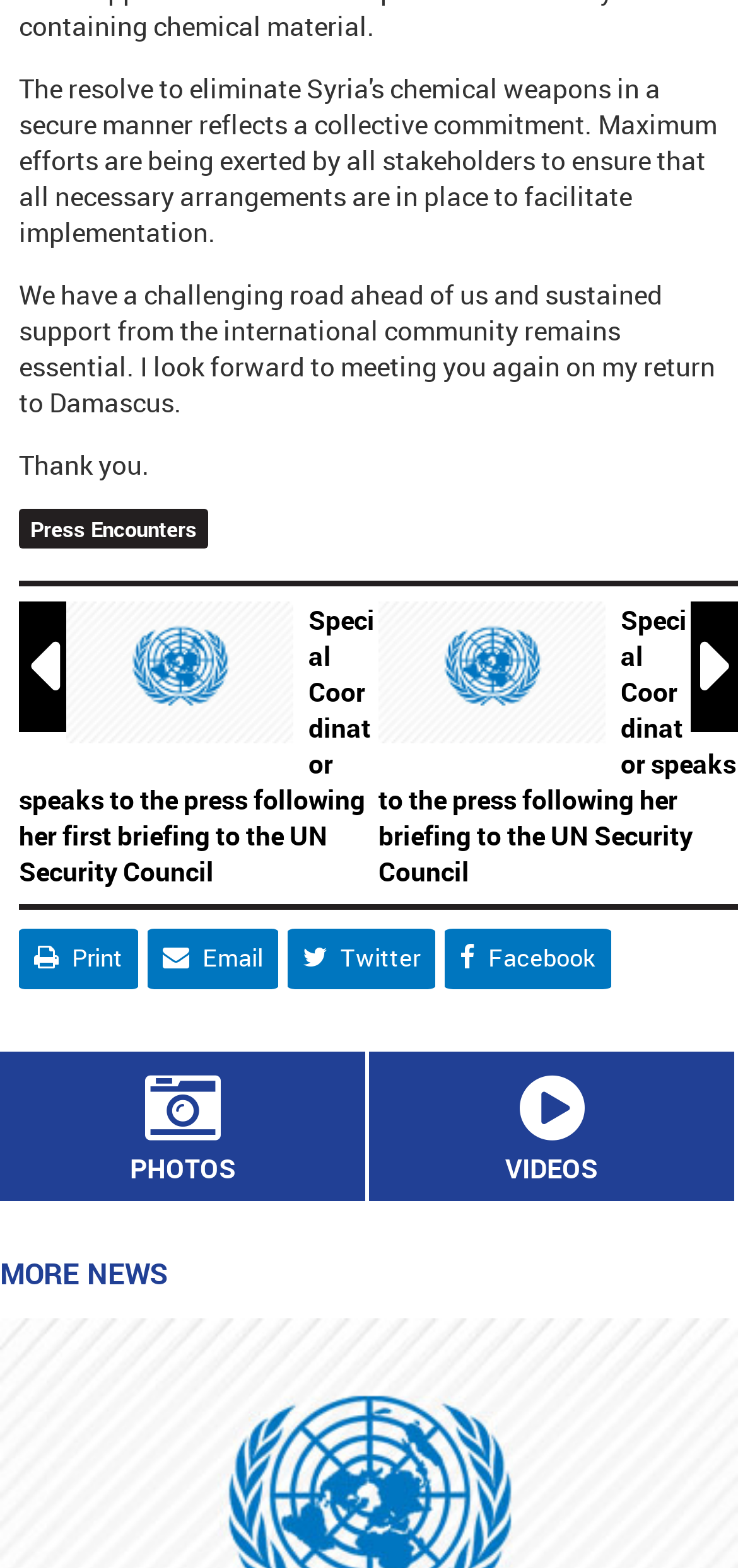What type of content is available besides news? Look at the image and give a one-word or short phrase answer.

Photos, Videos